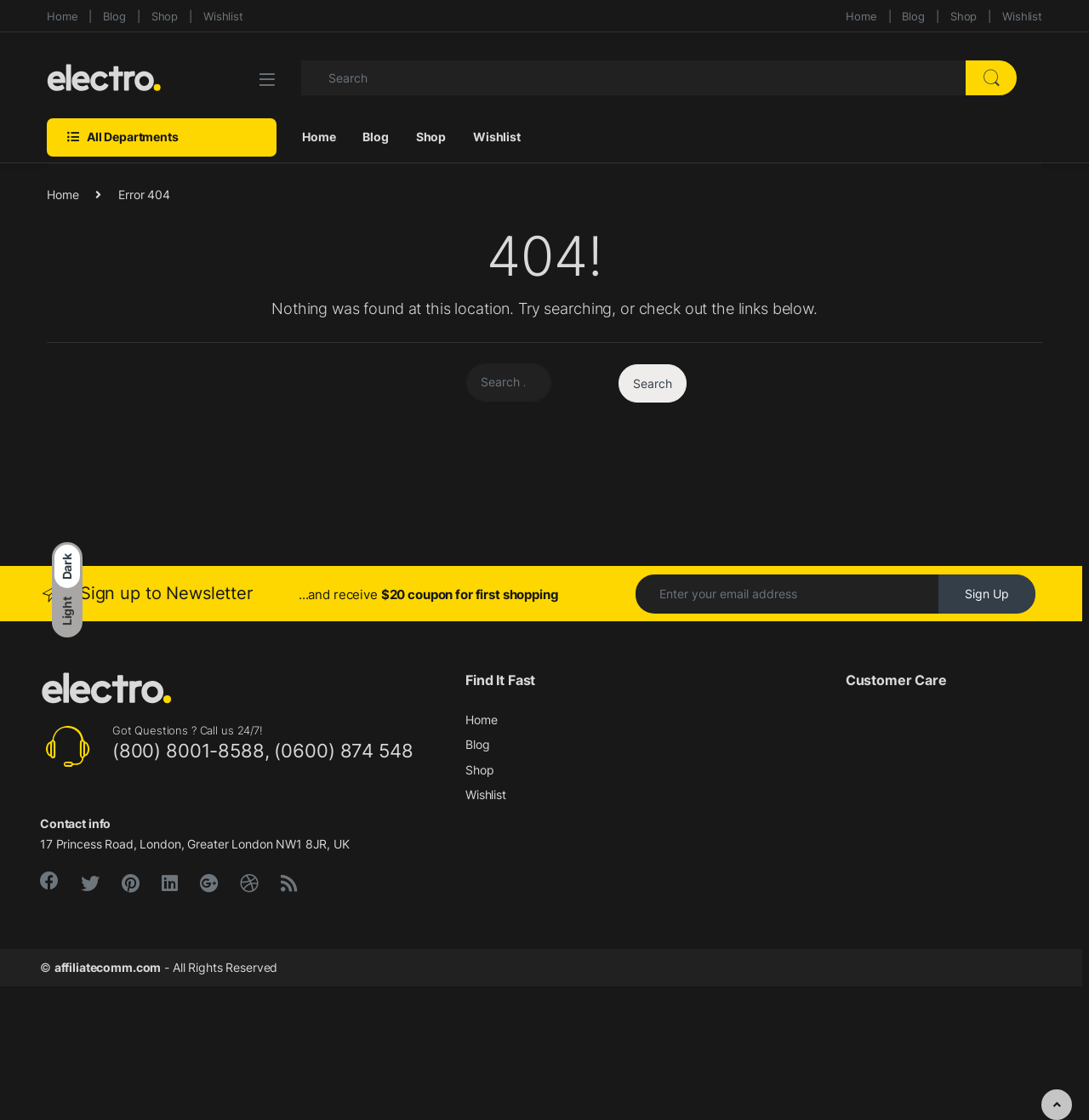What is the purpose of the search bar?
Can you offer a detailed and complete answer to this question?

The search bar is located at the top of the page and has a placeholder text 'Search for:', suggesting that it is used to search for products or content on the website.